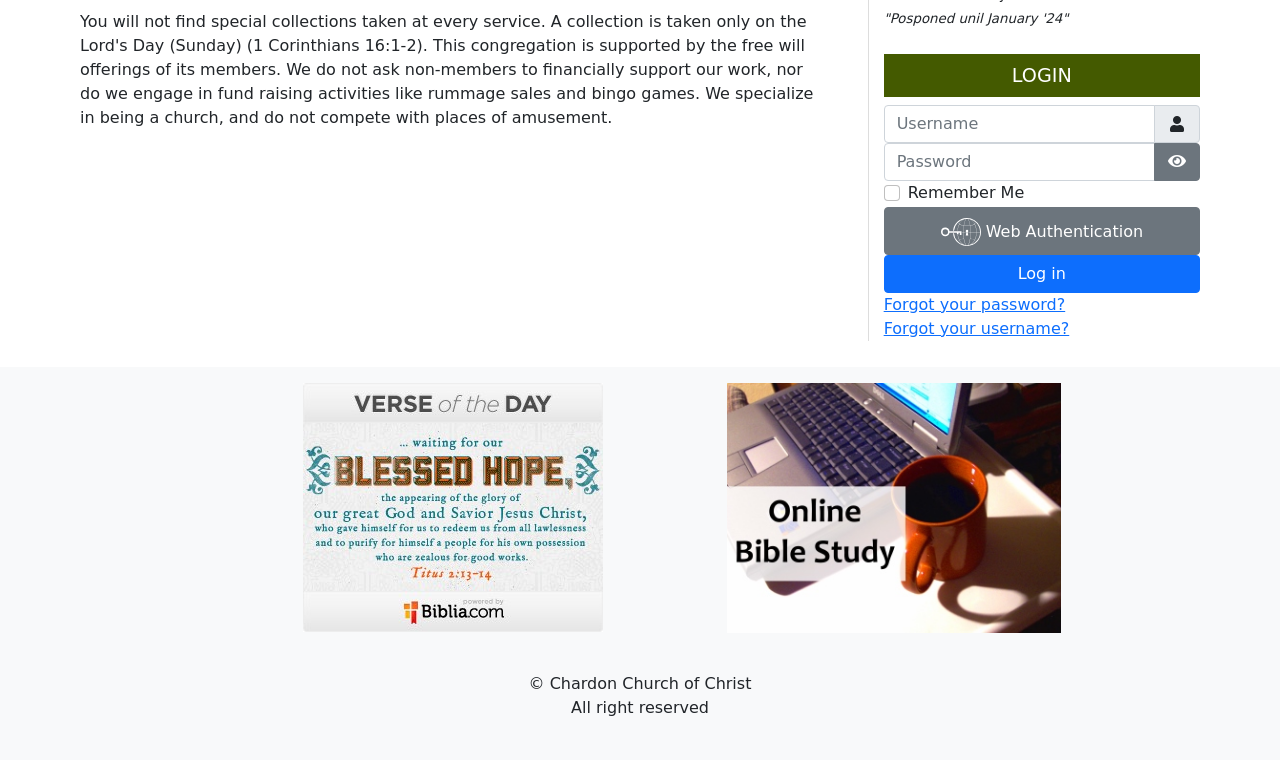Please determine the bounding box coordinates, formatted as (top-left x, top-left y, bottom-right x, bottom-right y), with all values as floating point numbers between 0 and 1. Identify the bounding box of the region described as: Log in

[0.69, 0.335, 0.937, 0.385]